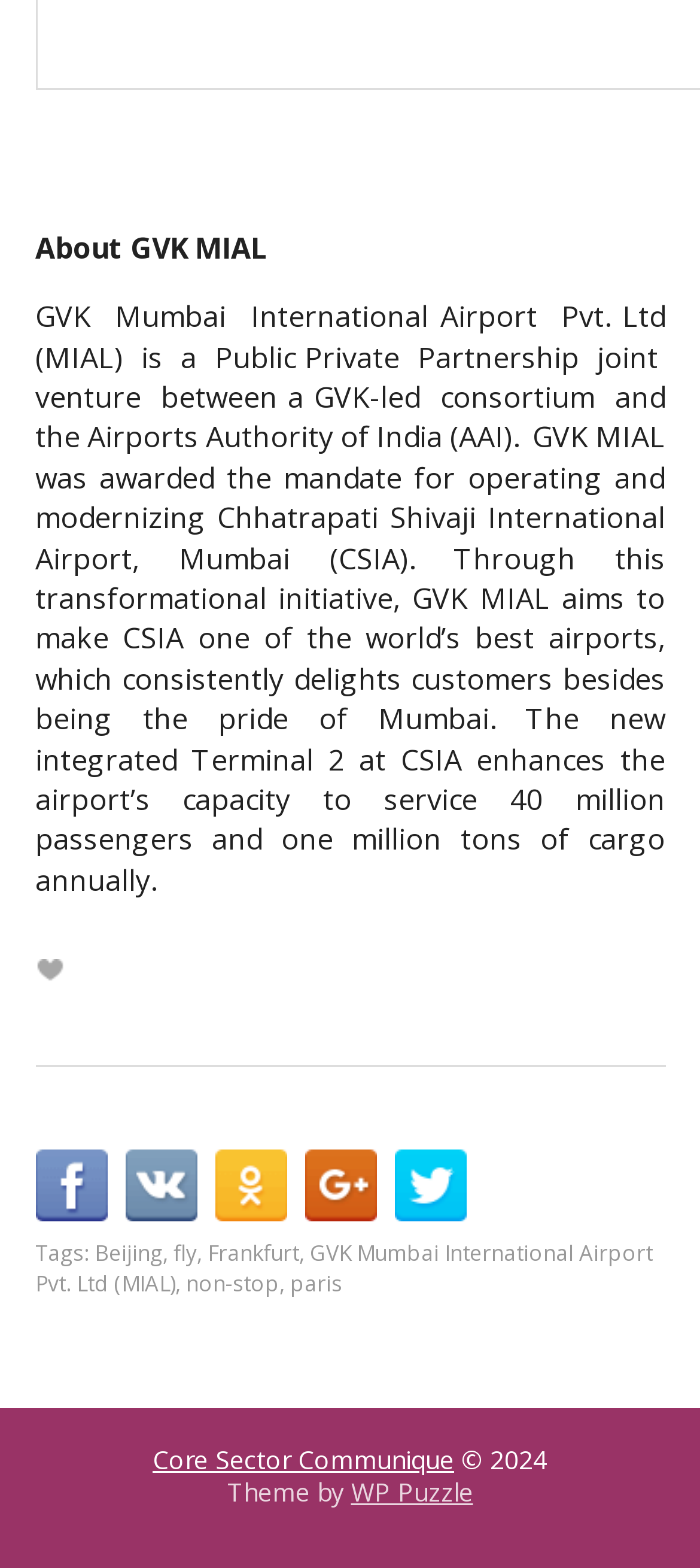Use the information in the screenshot to answer the question comprehensively: What social media platforms can you share the page on?

The answer can be found in the links with text 'Share in Facebook', 'Share in VK', 'Share in OK', 'Share in Google+', and 'Share in Twitter', which are located below the main text.